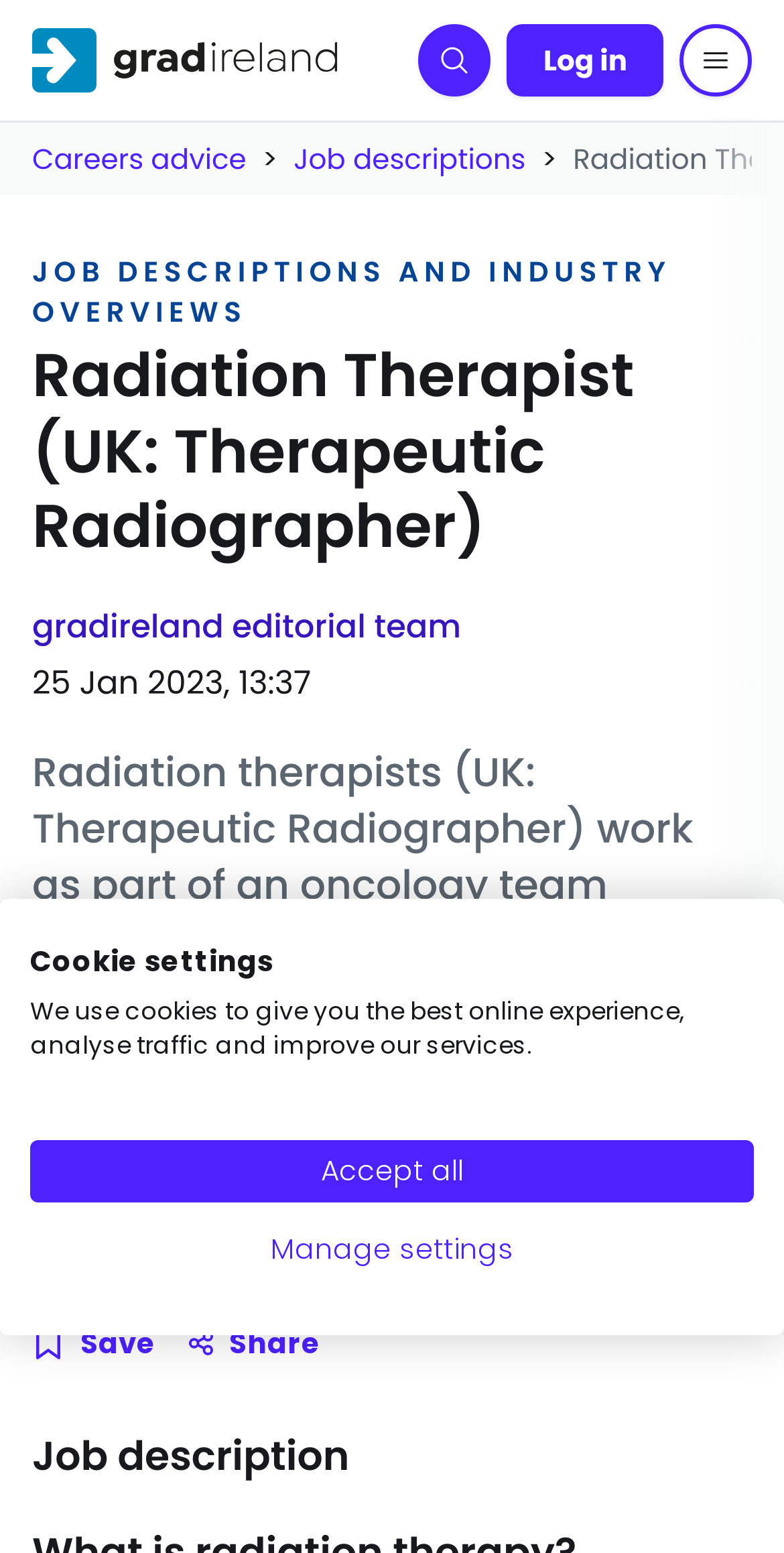Locate the bounding box coordinates of the element that should be clicked to fulfill the instruction: "Click the 'Menu' button".

[0.867, 0.016, 0.959, 0.062]